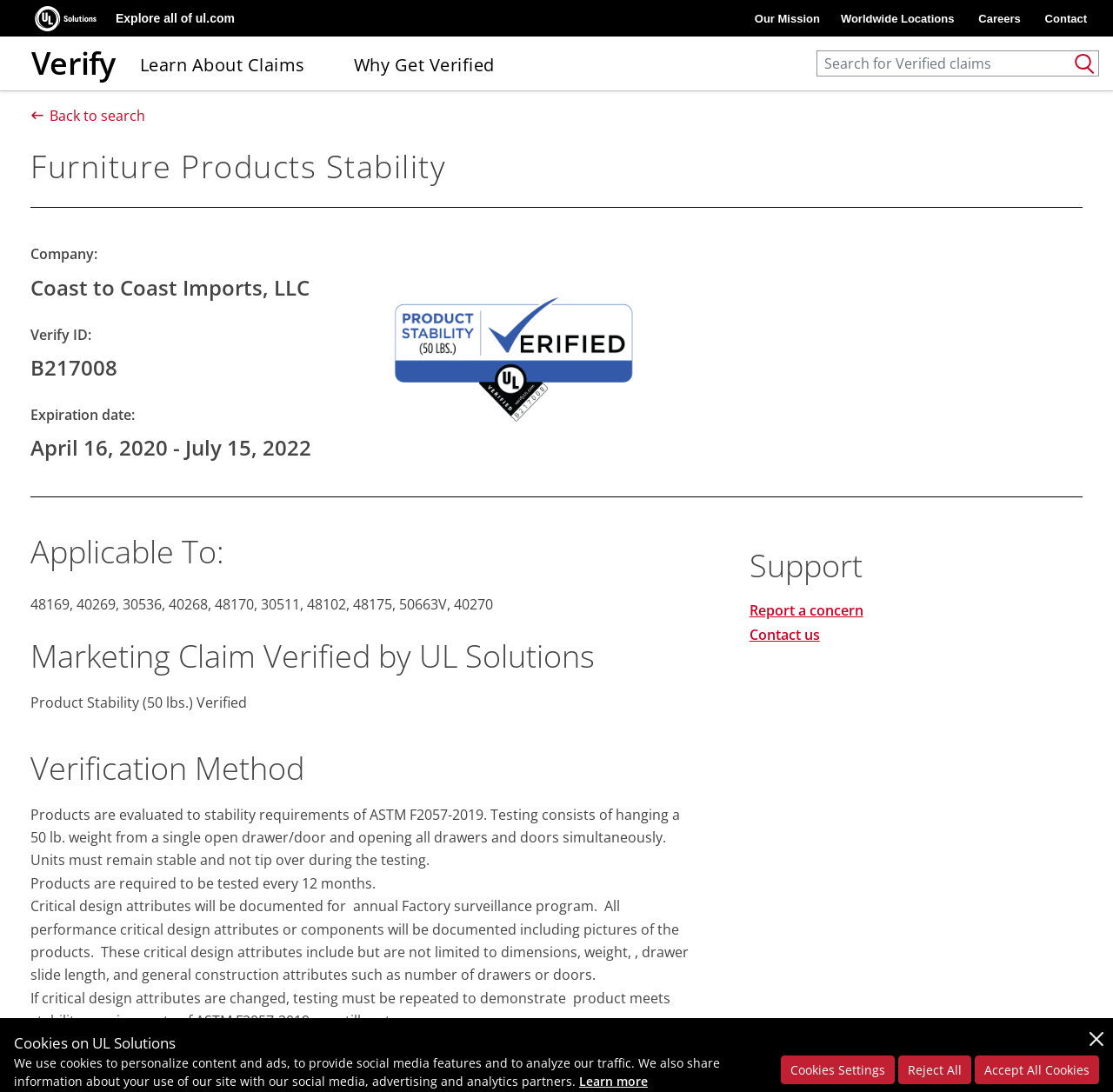What is the expiration date of the verification?
Can you give a detailed and elaborate answer to the question?

I found the expiration date by looking at the heading element that says 'April 16, 2020 - July 15, 2022' which is located below the 'Expiration date:' label.